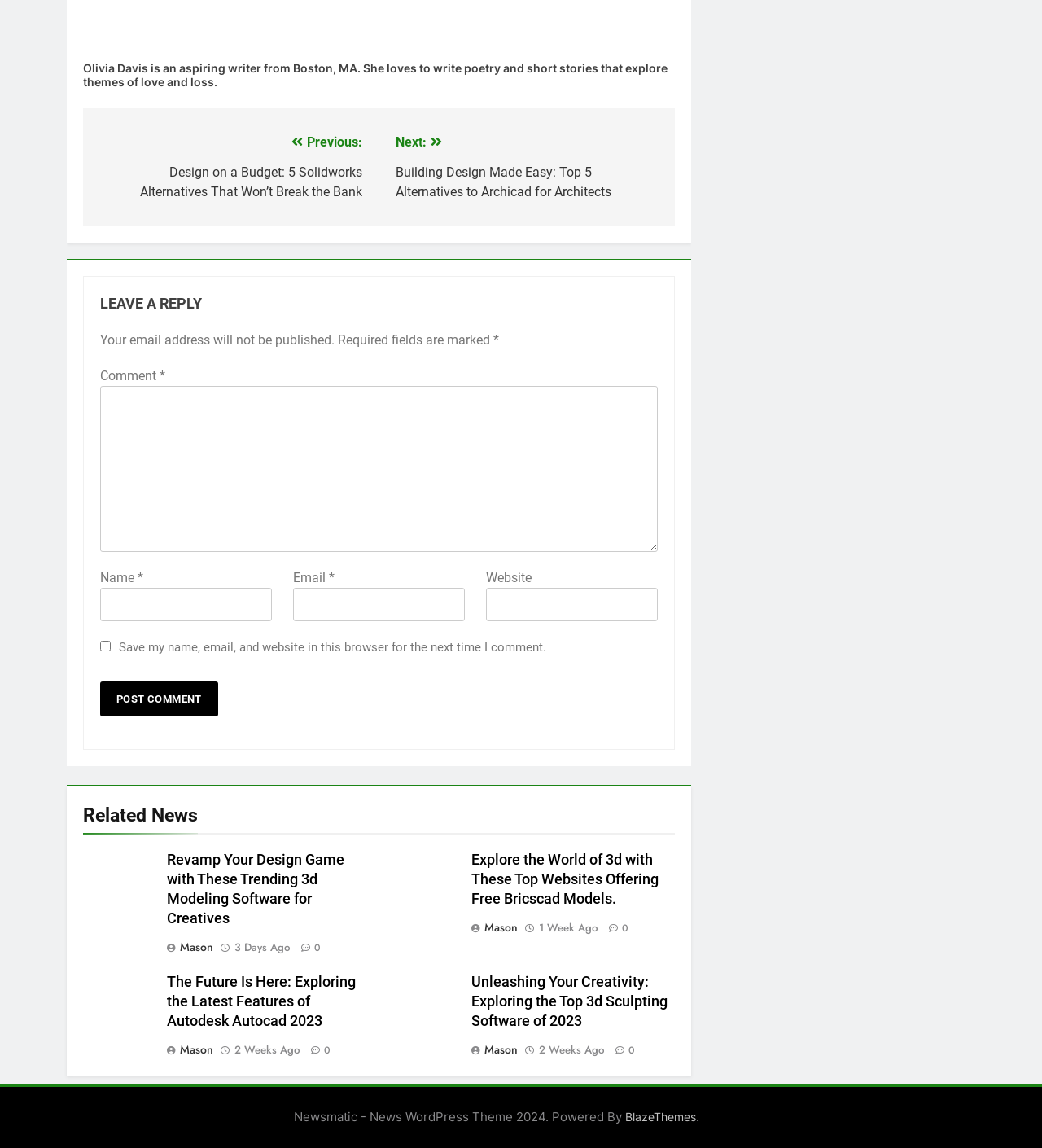Locate the UI element that matches the description parent_node: Website name="url" in the webpage screenshot. Return the bounding box coordinates in the format (top-left x, top-left y, bottom-right x, bottom-right y), with values ranging from 0 to 1.

[0.466, 0.512, 0.631, 0.541]